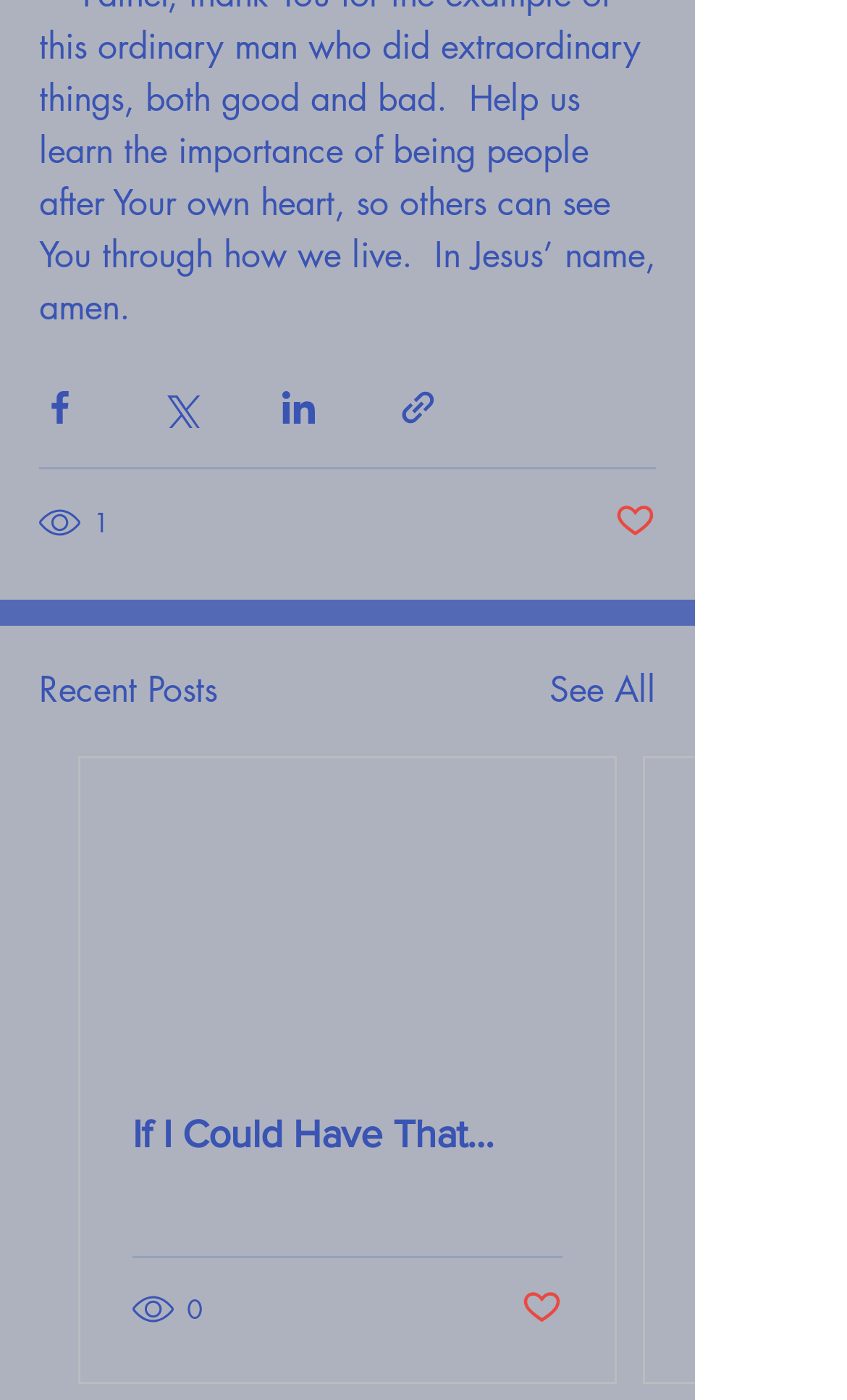Please answer the following query using a single word or phrase: 
What is the purpose of the buttons on the top?

Sharing